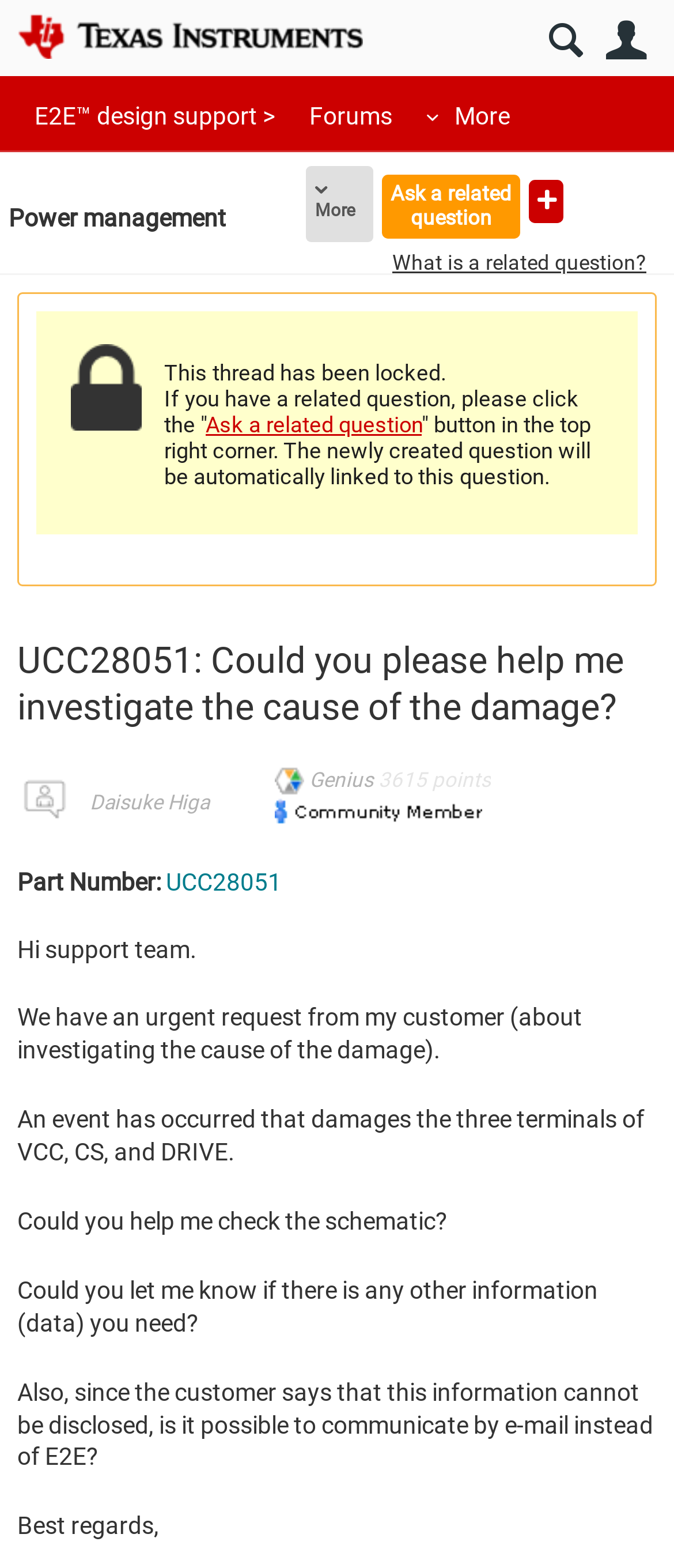What is the user's greeting at the end of the thread?
Please craft a detailed and exhaustive response to the question.

The user ends the thread with a polite greeting 'Best regards,' which is a common way to conclude a formal message or email.